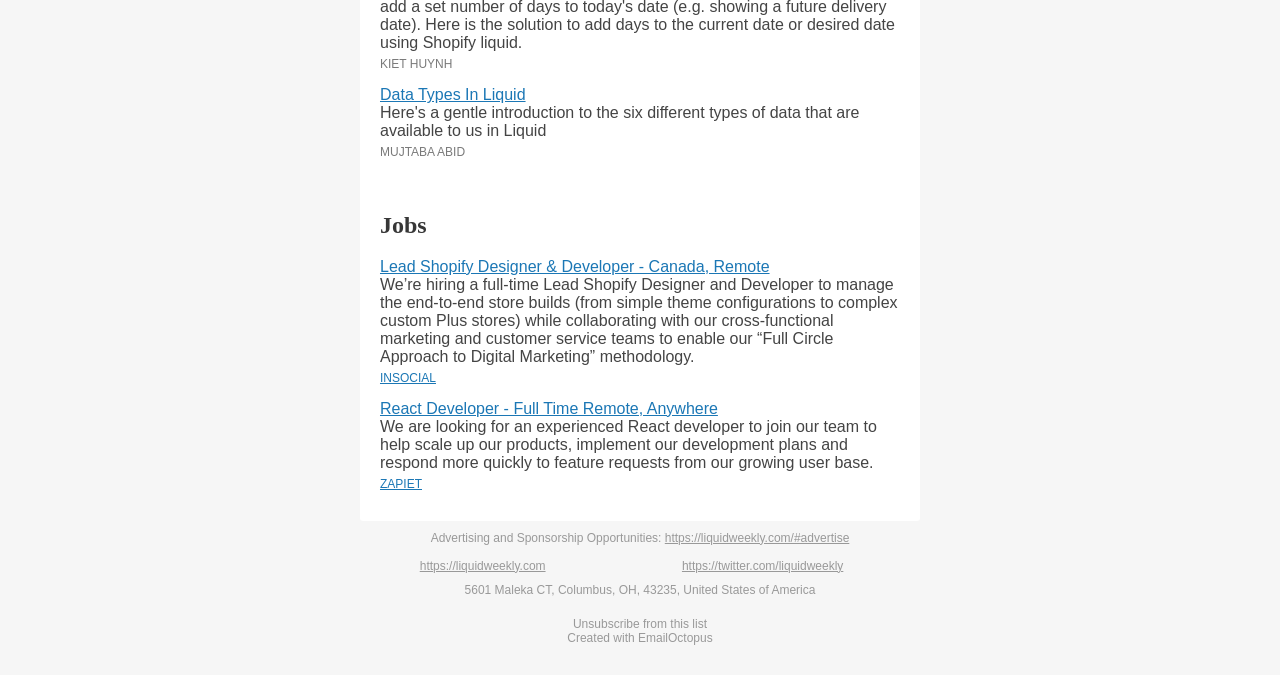How many tables are there on the webpage?
From the image, respond using a single word or phrase.

2